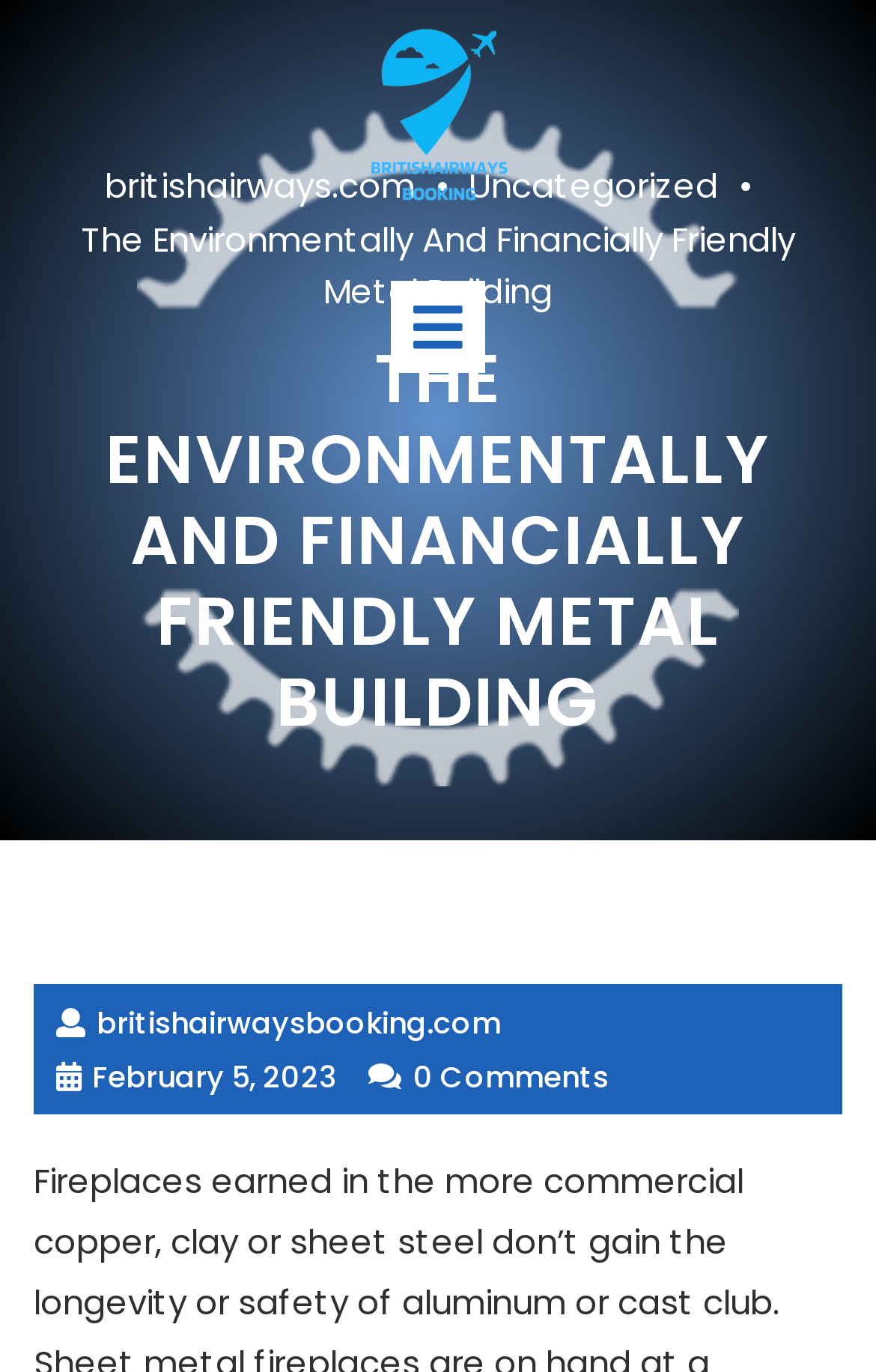Given the description of a UI element: "Open Menu", identify the bounding box coordinates of the matching element in the webpage screenshot.

[0.446, 0.205, 0.554, 0.272]